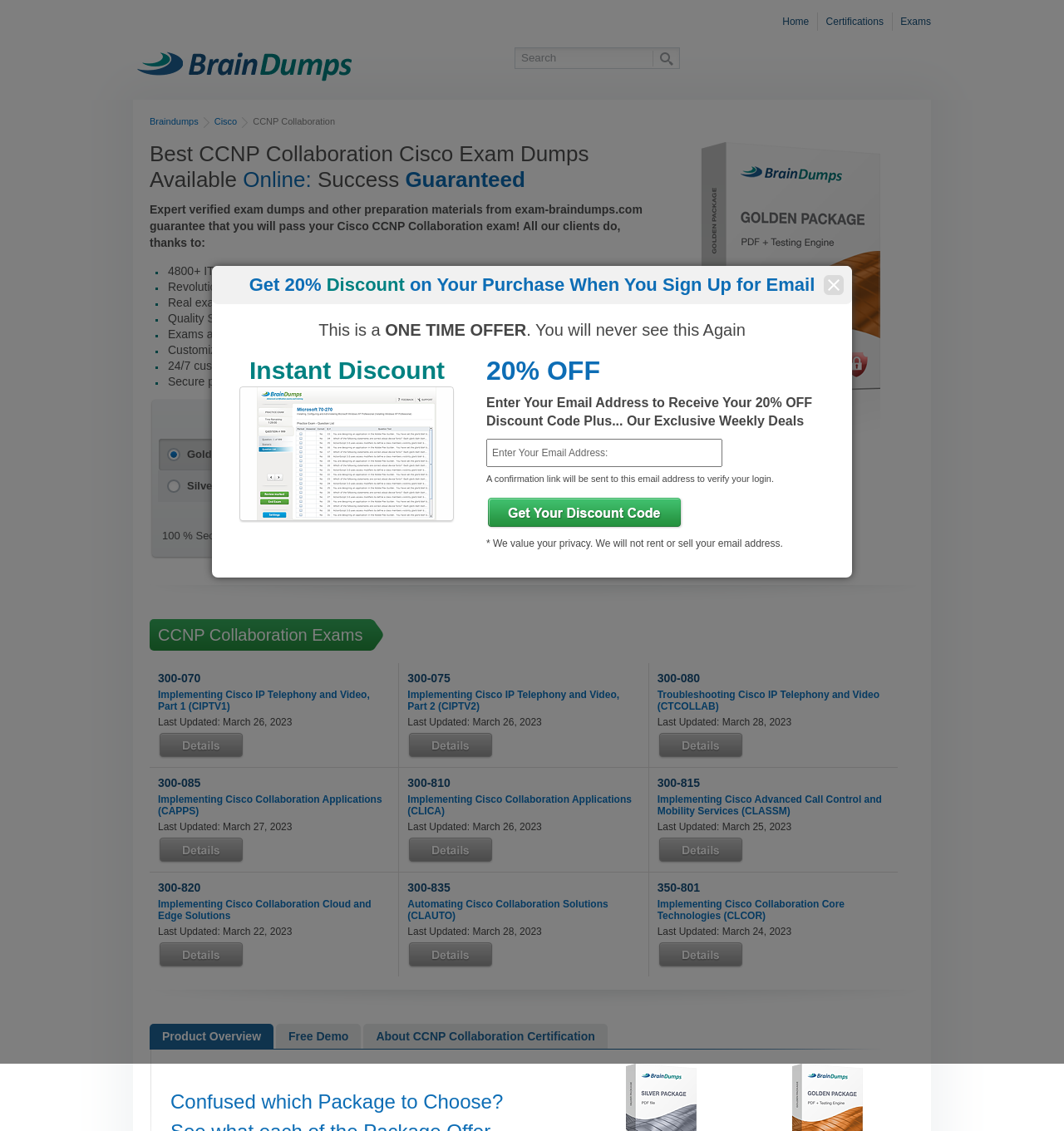Highlight the bounding box coordinates of the element you need to click to perform the following instruction: "View CCNP Collaboration exam details."

[0.141, 0.586, 0.375, 0.679]